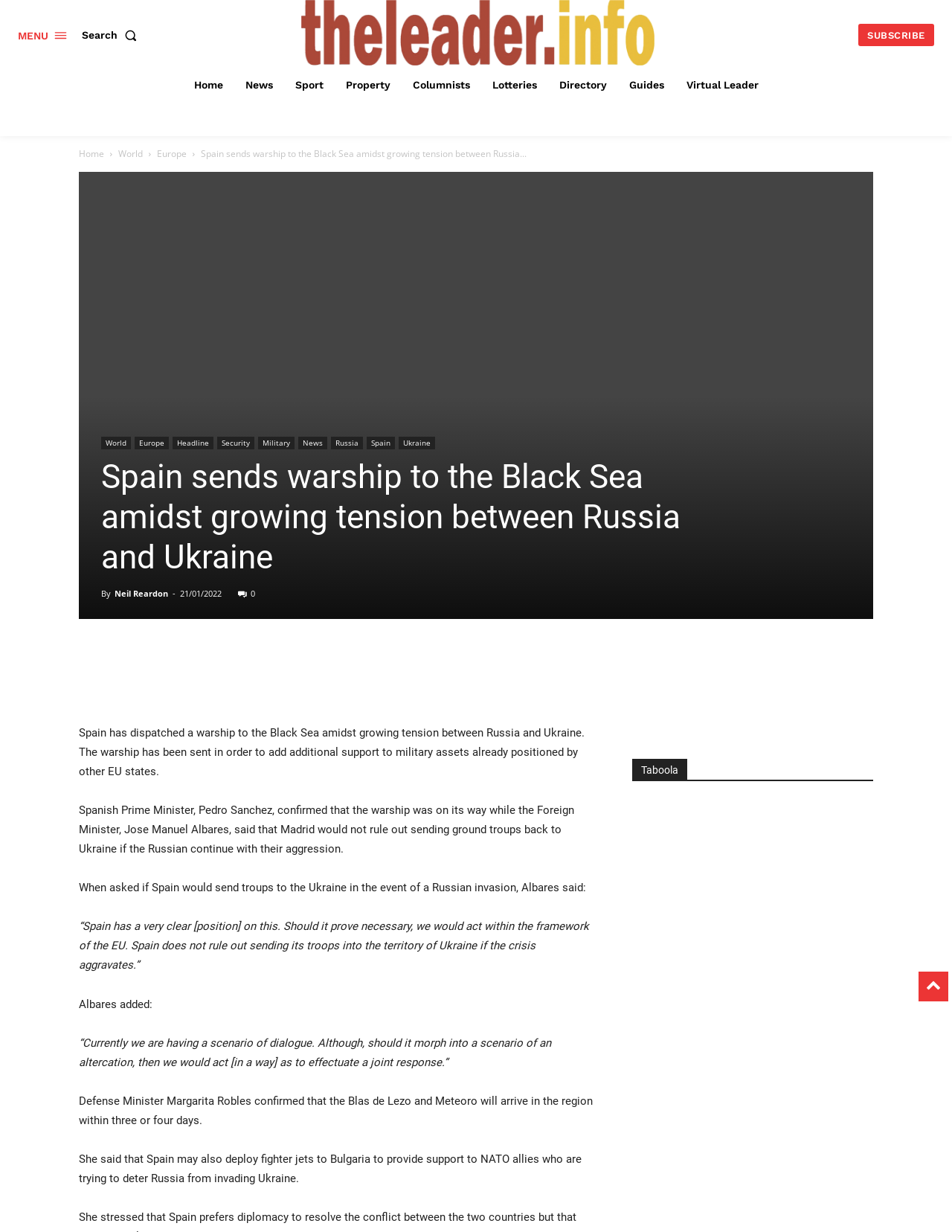Could you determine the bounding box coordinates of the clickable element to complete the instruction: "Visit the 'Home' page"? Provide the coordinates as four float numbers between 0 and 1, i.e., [left, top, right, bottom].

[0.196, 0.056, 0.242, 0.082]